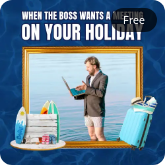Break down the image and describe every detail you can observe.

The image showcases a humorous meme titled "When the Boss Wants a Meeting On Your Holiday." It features a man dressed in business attire on top but wearing shorts, implying a casual, vacation-like setting. He is holding a laptop, standing in shallow water, symbolizing the conflict between work and leisure. Surrounding him are playful elements like surfboards and a bright blue suitcase, enhancing the beach holiday vibe. The meme is highlighted with a bold, contrasting layout and marked as "Free," making it easily accessible for anyone looking to share a lighthearted take on work-life balance. This amusing depiction resonates with many who often find work encroaching on their personal time.